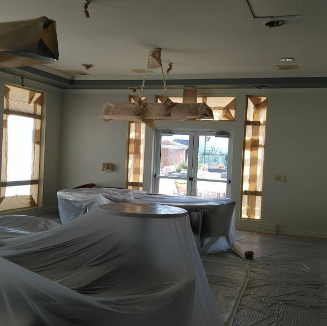Create a detailed narrative of what is happening in the image.

This image showcases an interior space, likely a room undergoing preparation for renovations or painting. The furniture is covered with protective plastic sheets, suggesting that the area is being carefully shielded from dust and paint splatters. The walls are adorned with window treatments that appear to be in place to protect the windows, alongside light fixtures that are draped with paper to prevent damage. In the background, large windows allow natural light to flood the room, hinting at an outdoor space beyond. This visual emphasizes the importance of preparation in any project, reflecting a commitment to ensuring that the job is done correctly and with care for the surroundings.